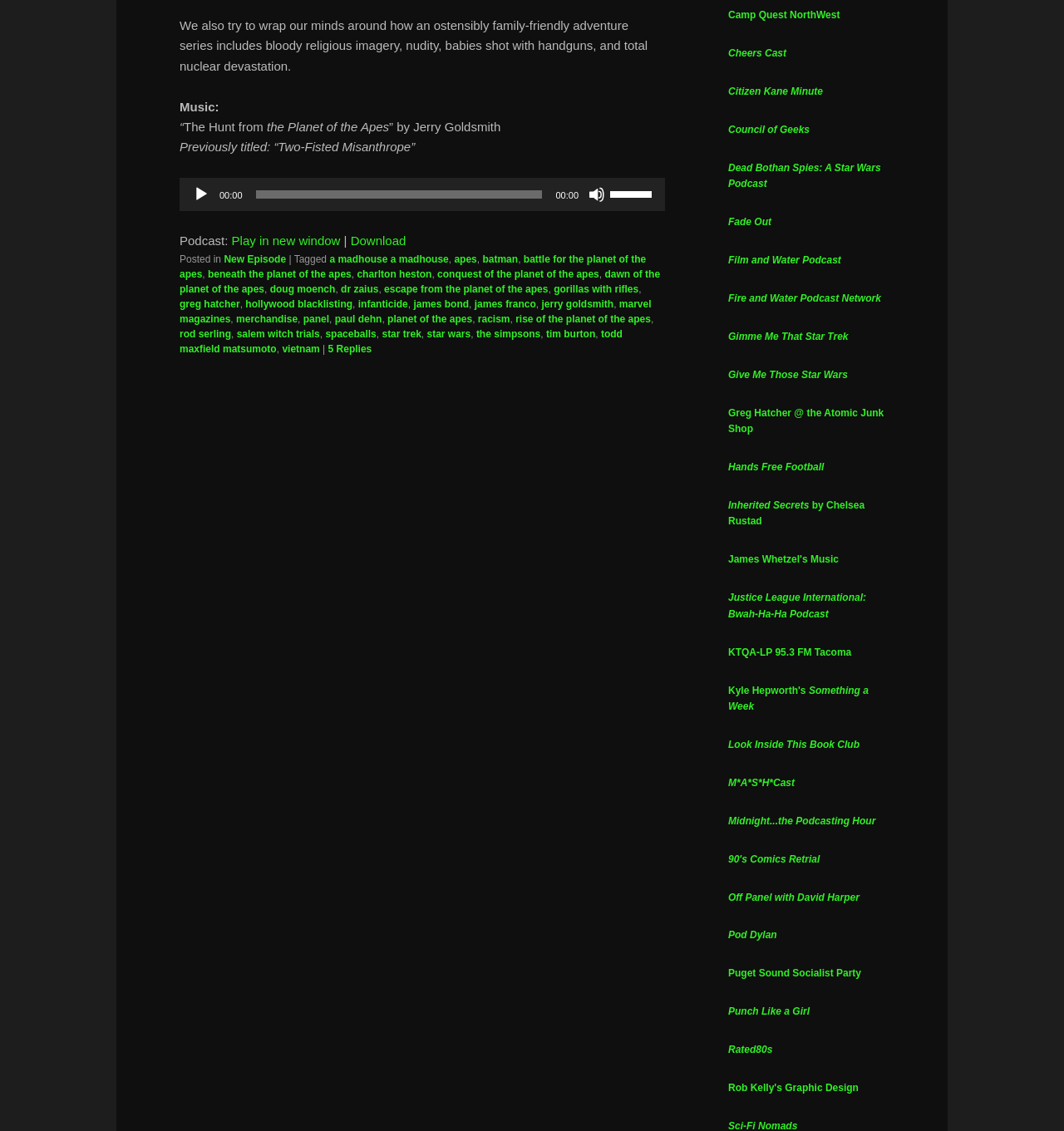How many tags are listed in the footer section?
Look at the image and answer with only one word or phrase.

24